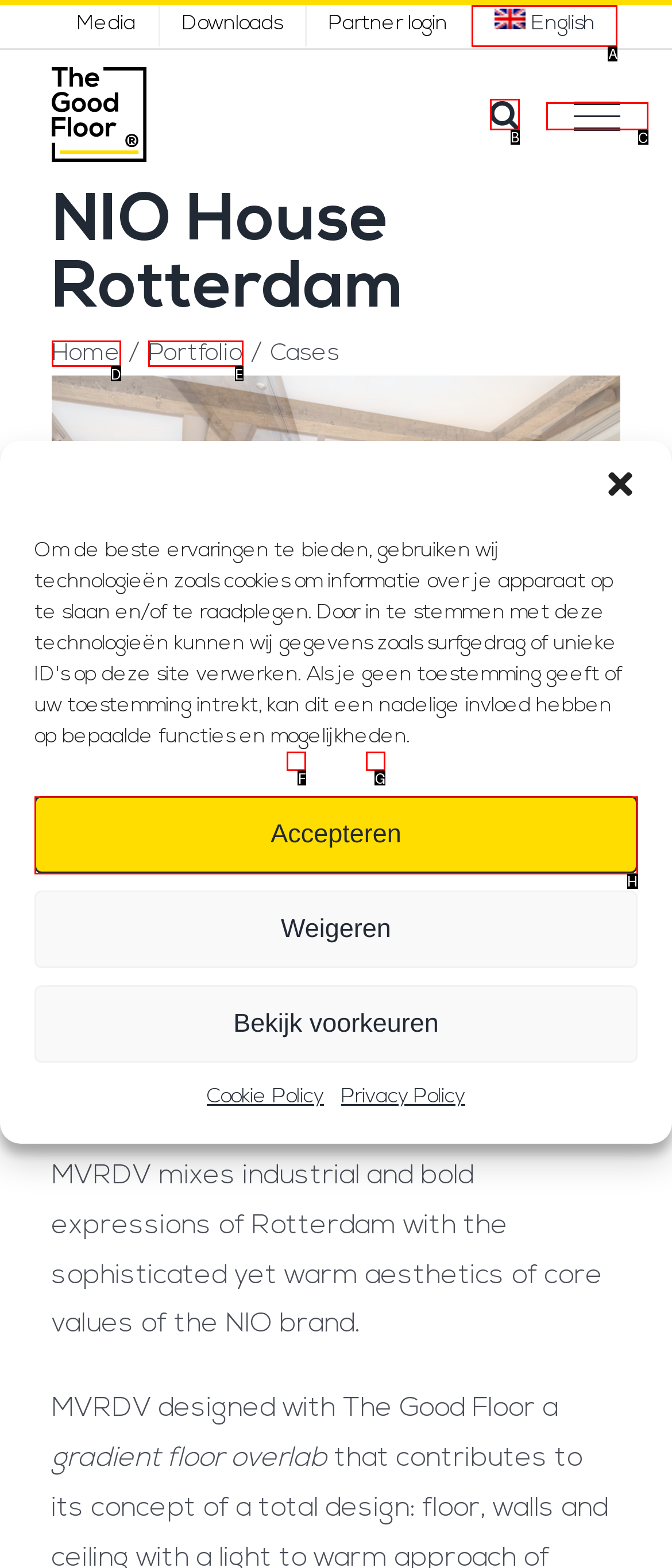Determine which HTML element fits the description: 4. Answer with the letter corresponding to the correct choice.

G